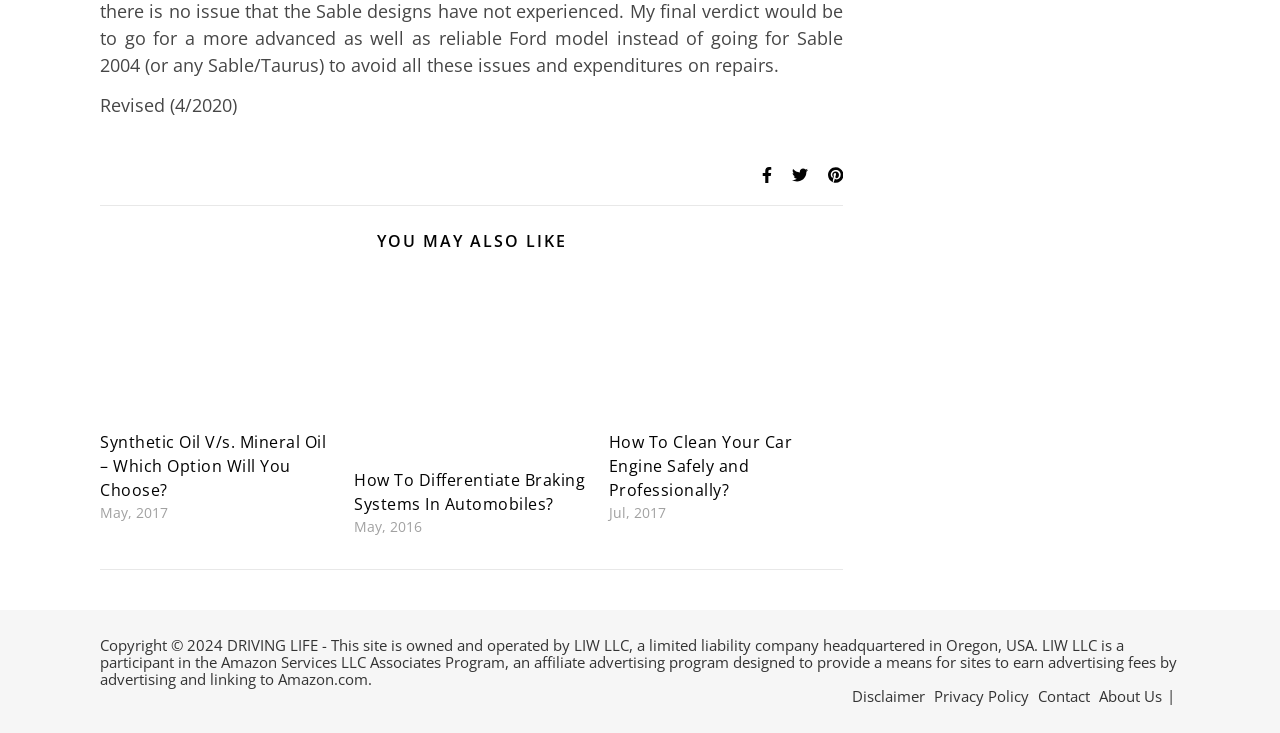Determine the bounding box coordinates of the clickable region to follow the instruction: "Read the post about How To Clean Your Car Engine Safely and Professionally".

[0.476, 0.585, 0.656, 0.683]